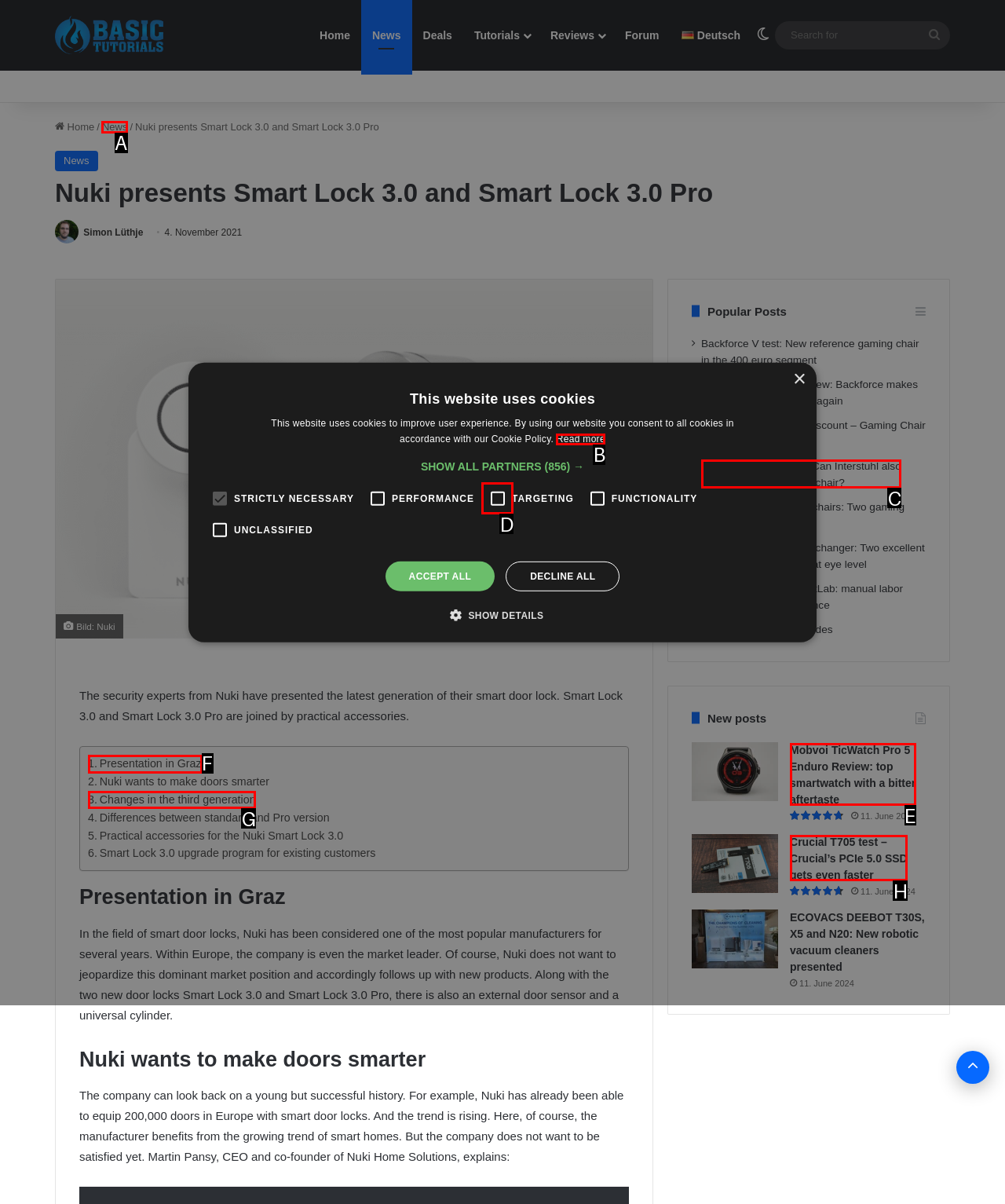Figure out which option to click to perform the following task: Read the 'Presentation in Graz' article
Provide the letter of the correct option in your response.

F